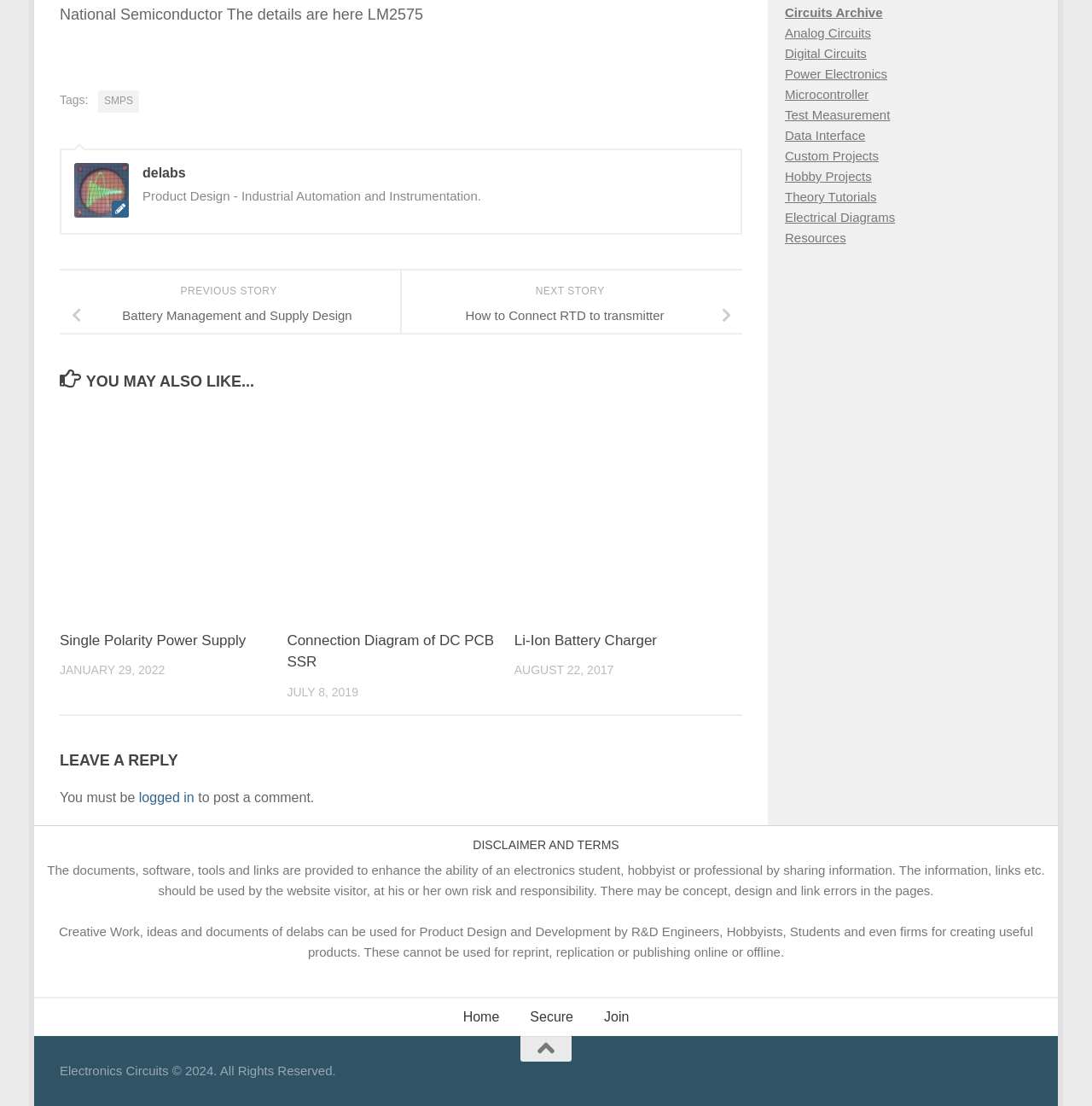Provide a short answer using a single word or phrase for the following question: 
What is the main topic of this webpage?

Electronics Circuits